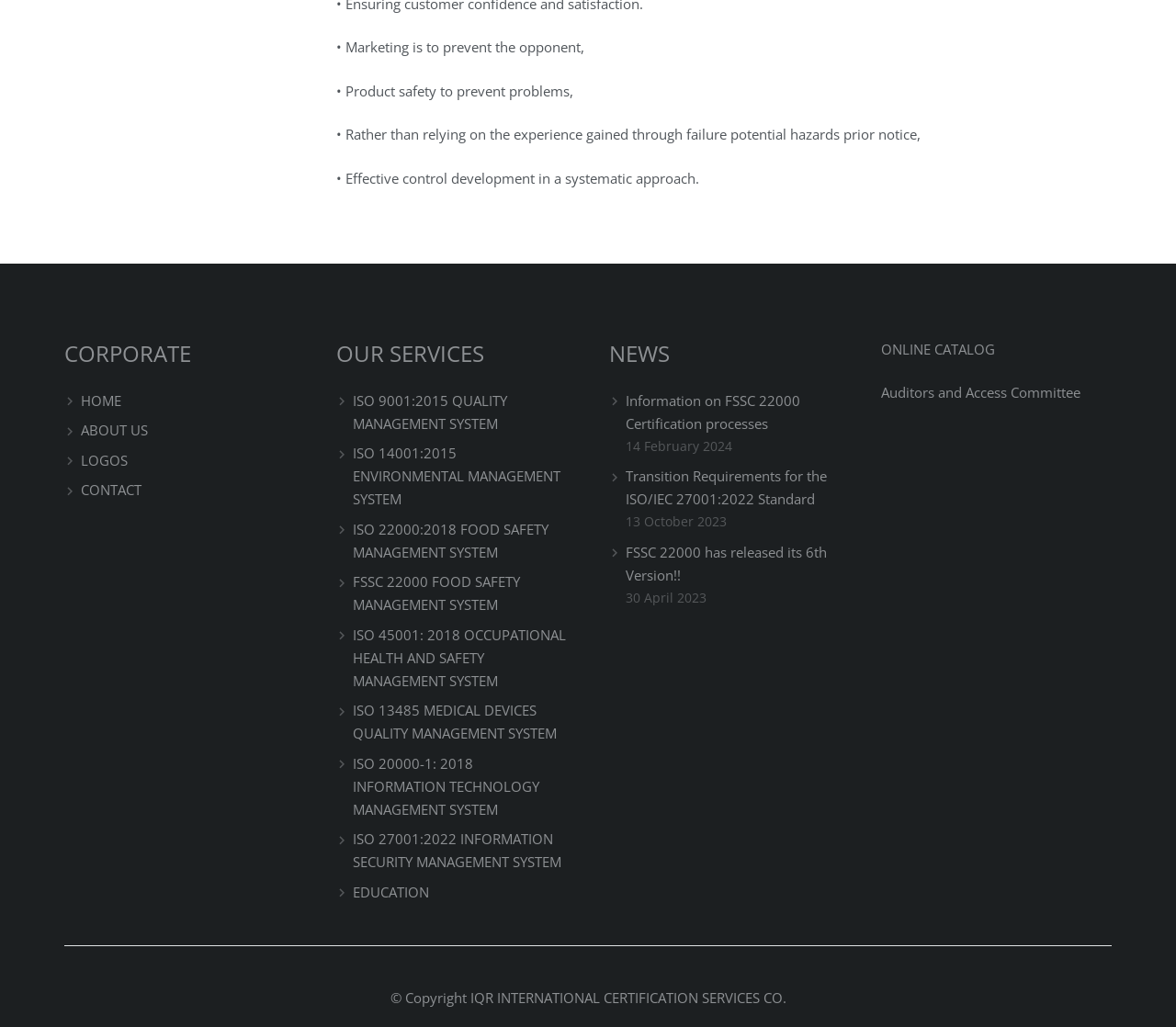What type of management system is ISO 9001:2015?
Give a detailed and exhaustive answer to the question.

I found the type of management system by looking at the link text under the 'OUR SERVICES' heading, which says 'ISO 9001:2015 QUALITY MANAGEMENT SYSTEM'.